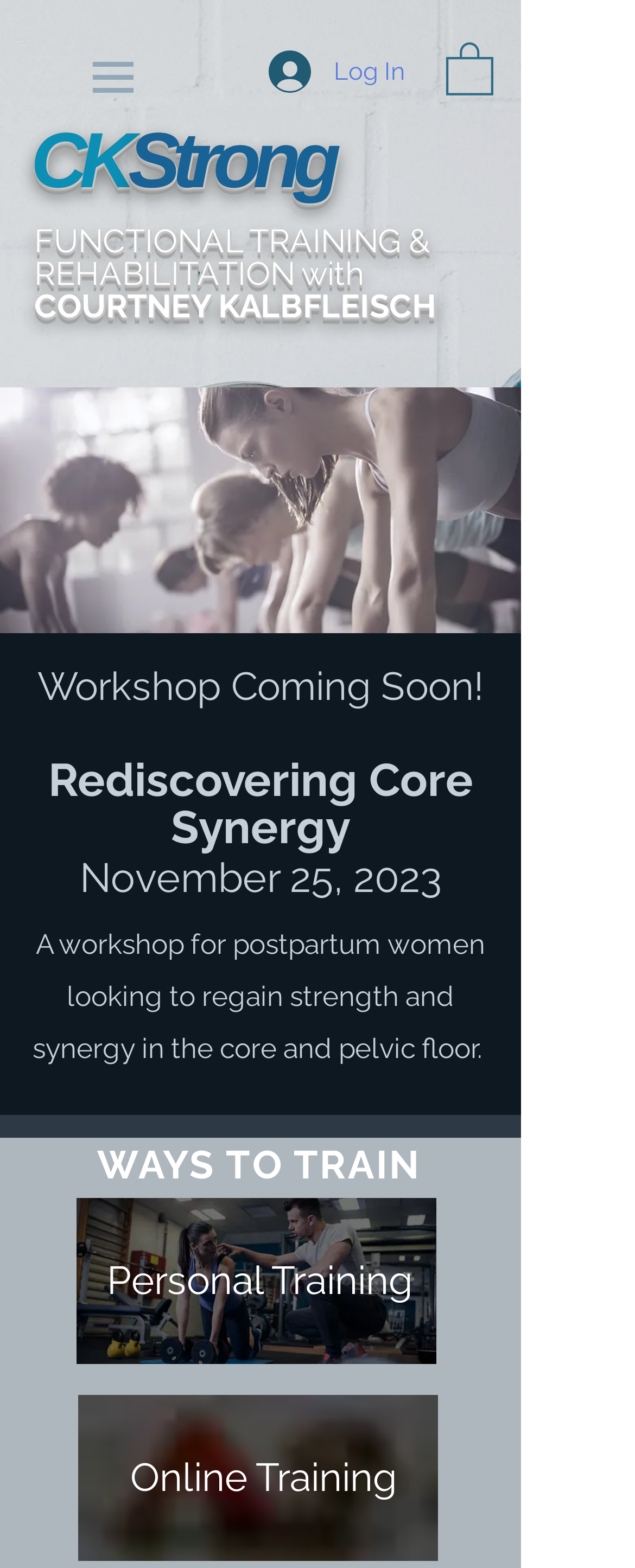Use a single word or phrase to answer the question: What is the topic of the upcoming workshop?

Rediscovering Core Synergy